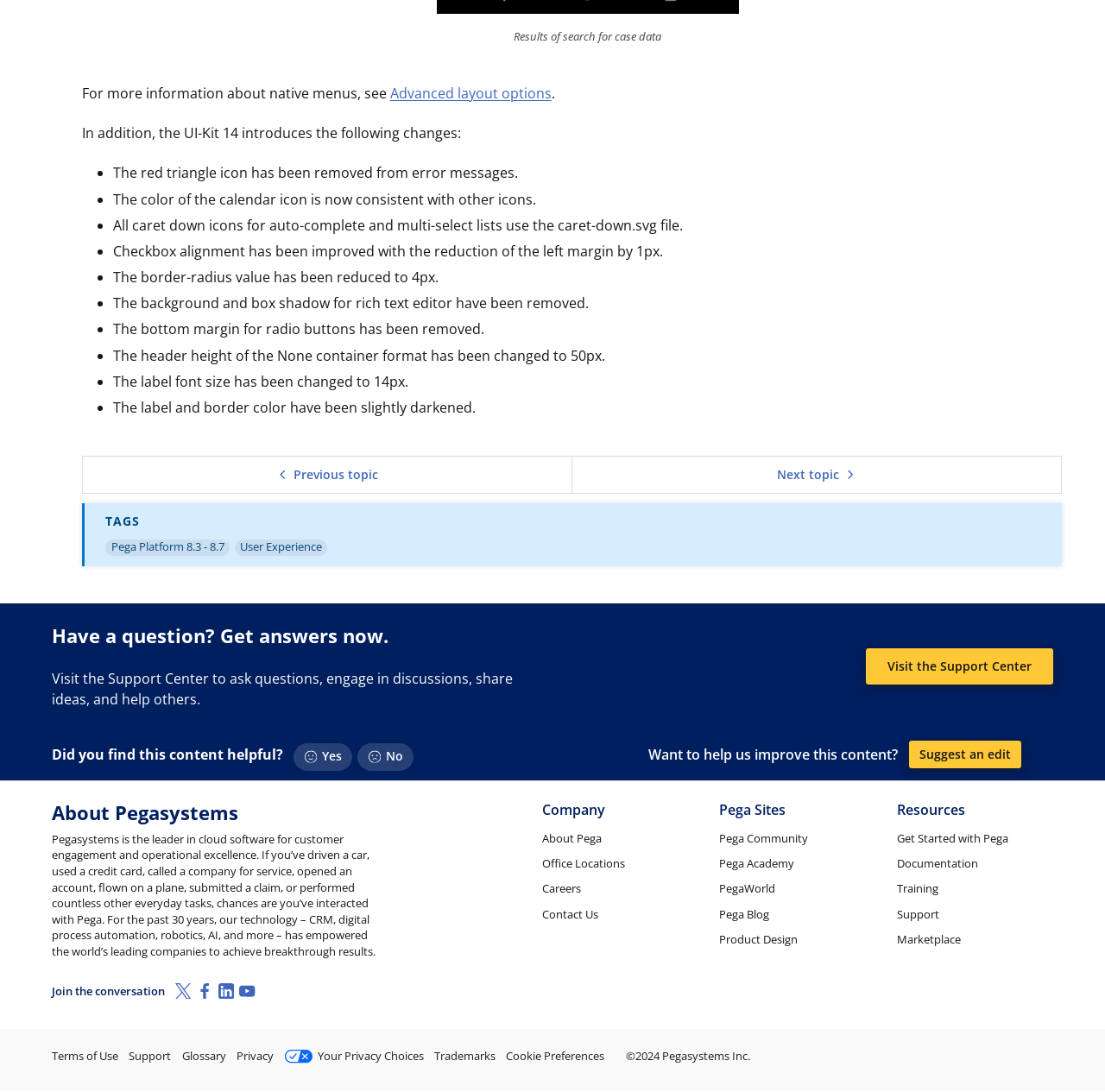Please specify the bounding box coordinates of the clickable section necessary to execute the following command: "Contact us".

None